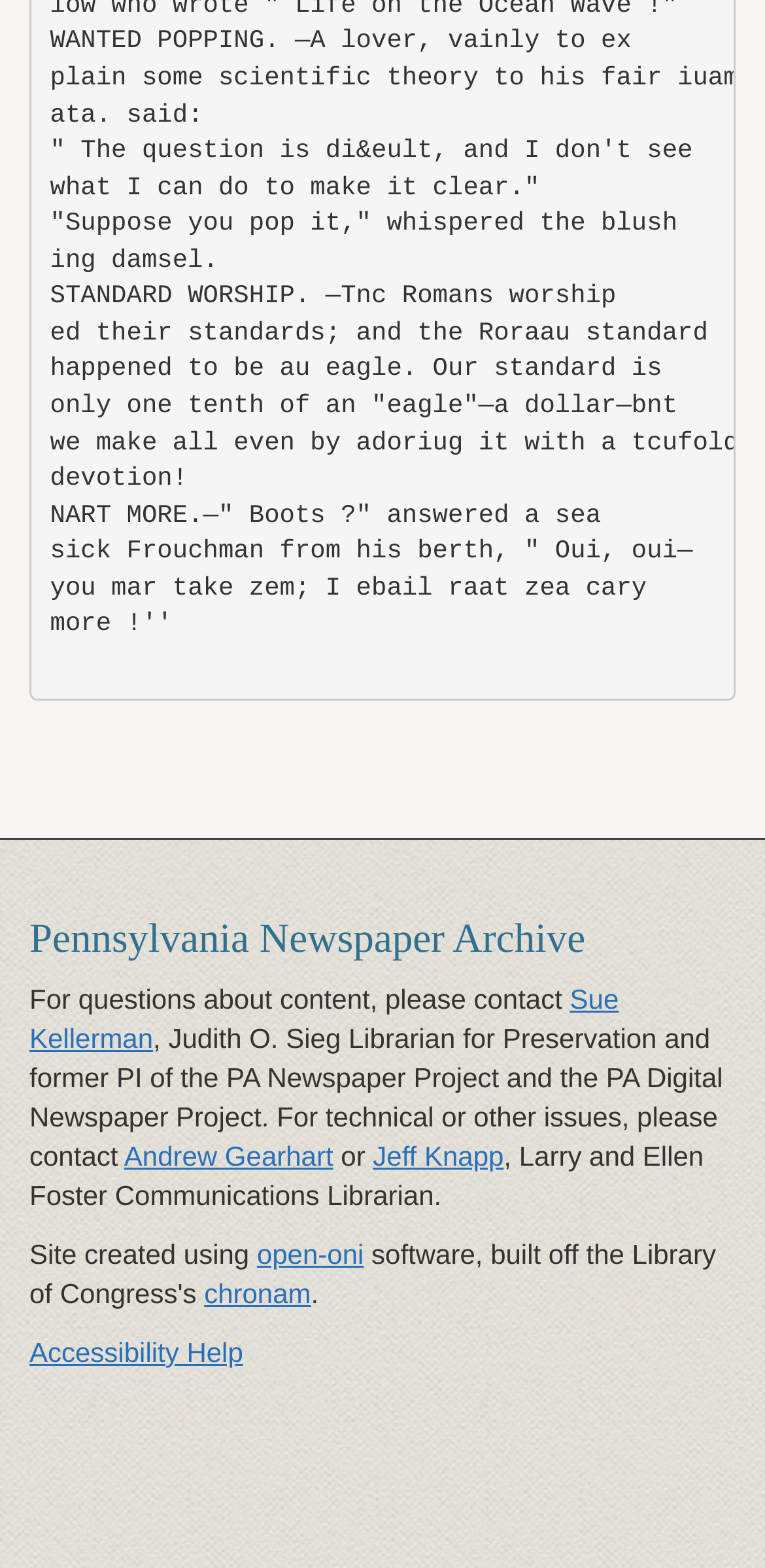Extract the bounding box coordinates for the UI element described by the text: "chronam". The coordinates should be in the form of [left, top, right, bottom] with values between 0 and 1.

[0.267, 0.815, 0.406, 0.835]